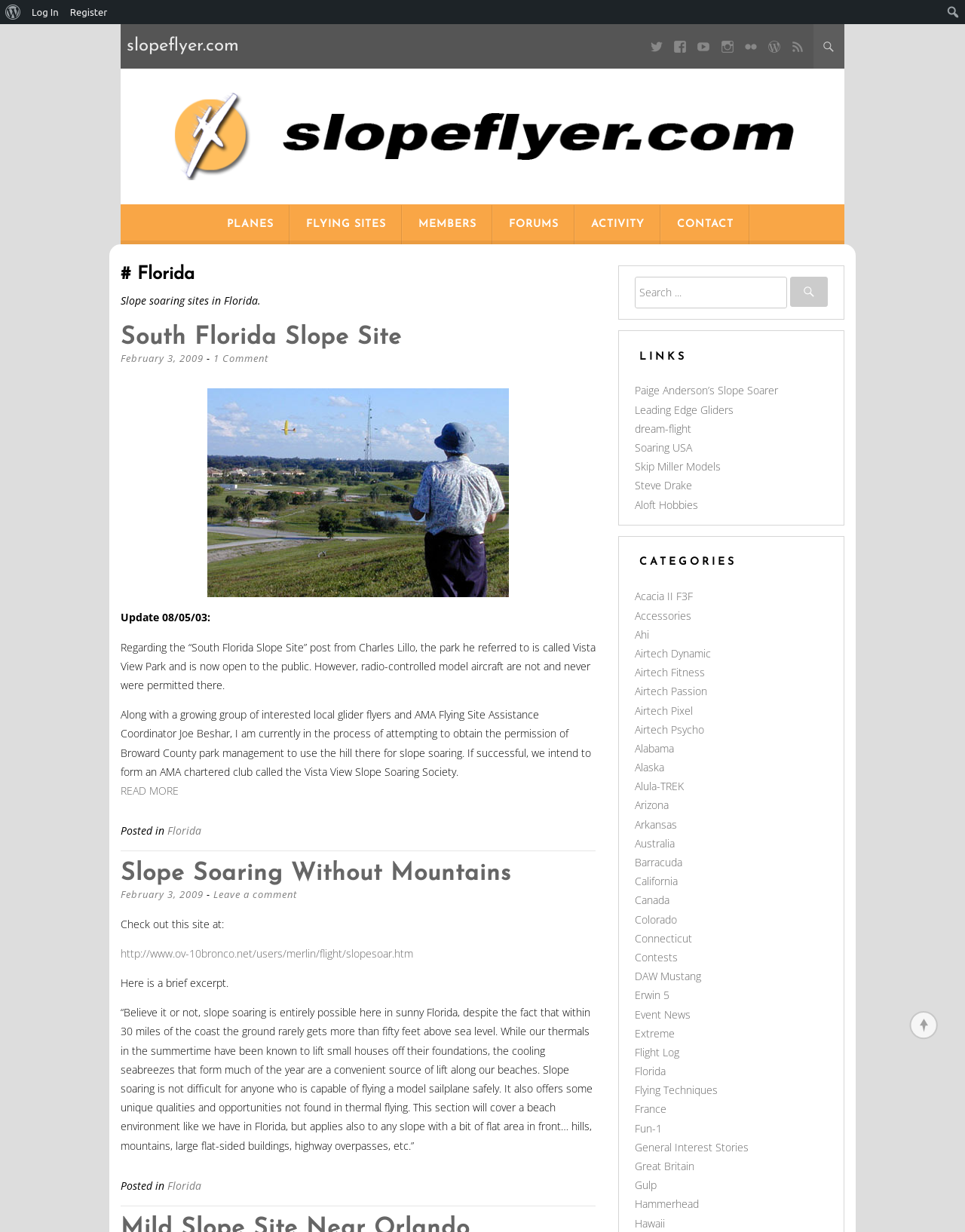What is the purpose of the Vista View Slope Soaring Society?
Using the information presented in the image, please offer a detailed response to the question.

According to the article, the Vista View Slope Soaring Society is intended to be formed if permission is obtained from Broward County park management to use the hill at Vista View Park for slope soaring.